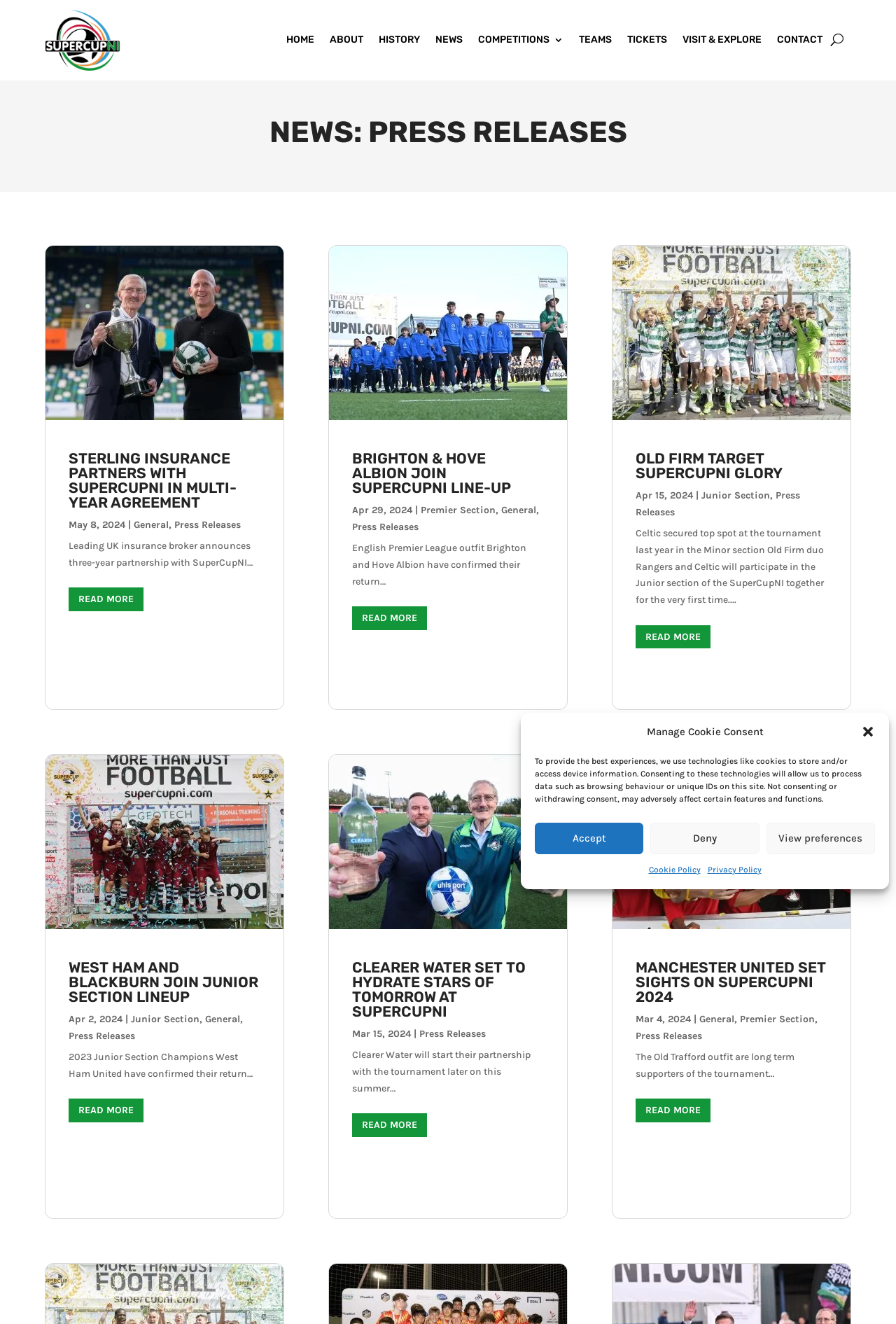Please determine the bounding box coordinates of the clickable area required to carry out the following instruction: "Read the Old Firm target SuperCupNI glory article". The coordinates must be four float numbers between 0 and 1, represented as [left, top, right, bottom].

[0.683, 0.185, 0.95, 0.318]